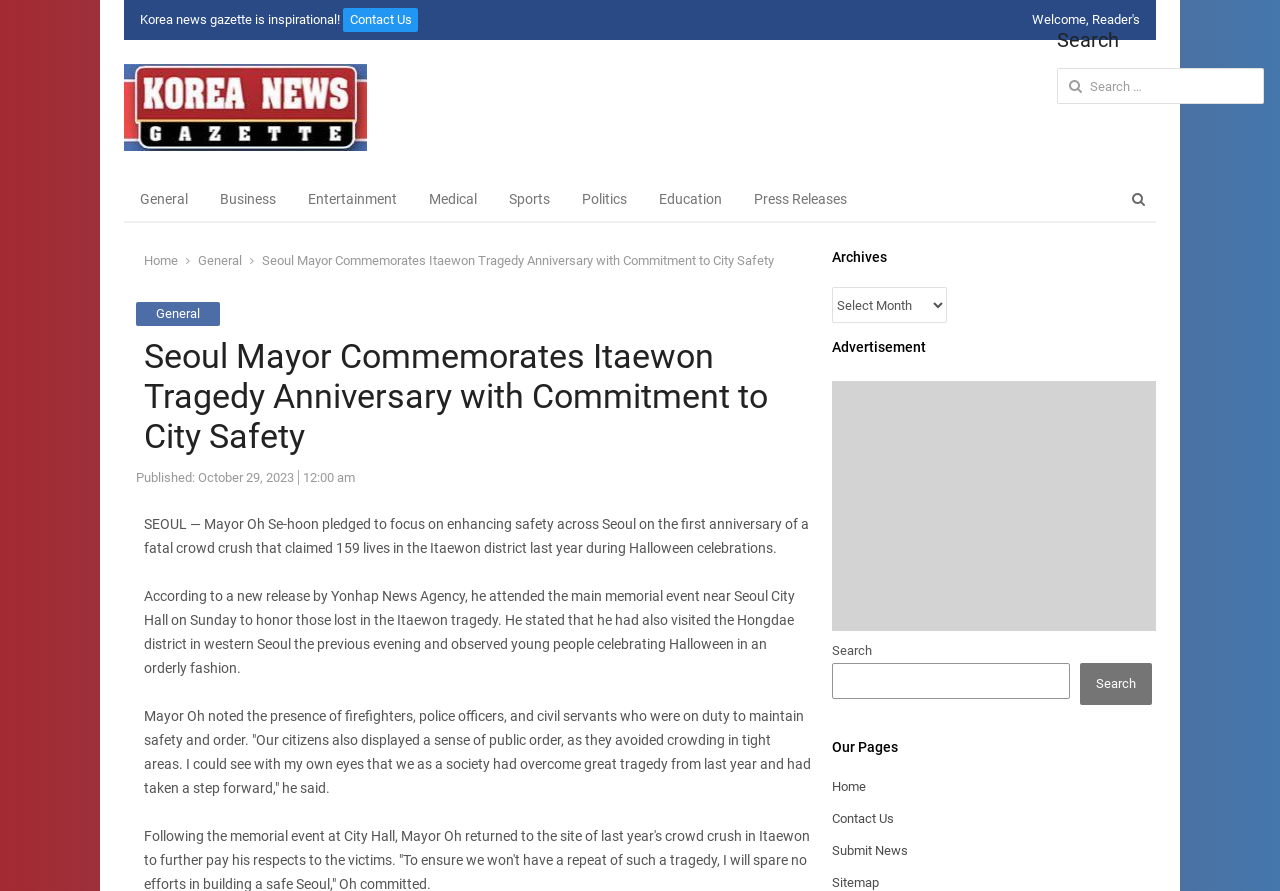Respond concisely with one word or phrase to the following query:
What is the name of the district where Mayor Oh visited on the previous evening?

Hongdae